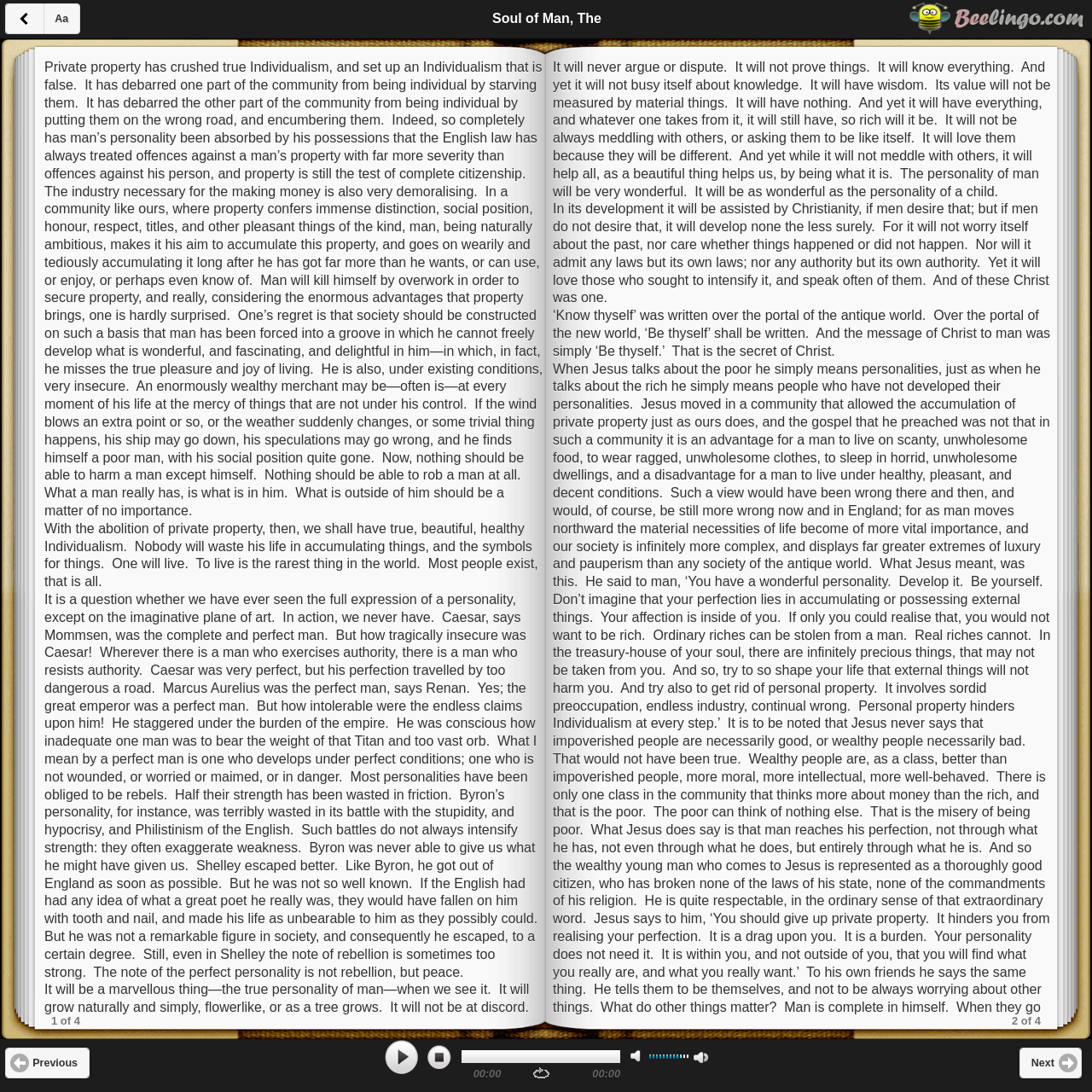What is the purpose of the 'Next' button?
Please respond to the question thoroughly and include all relevant details.

The 'Next' button is a button element located at the bottom of the page, which suggests that it is used to navigate to the next page of the book. This is likely used to read the next part of the book.